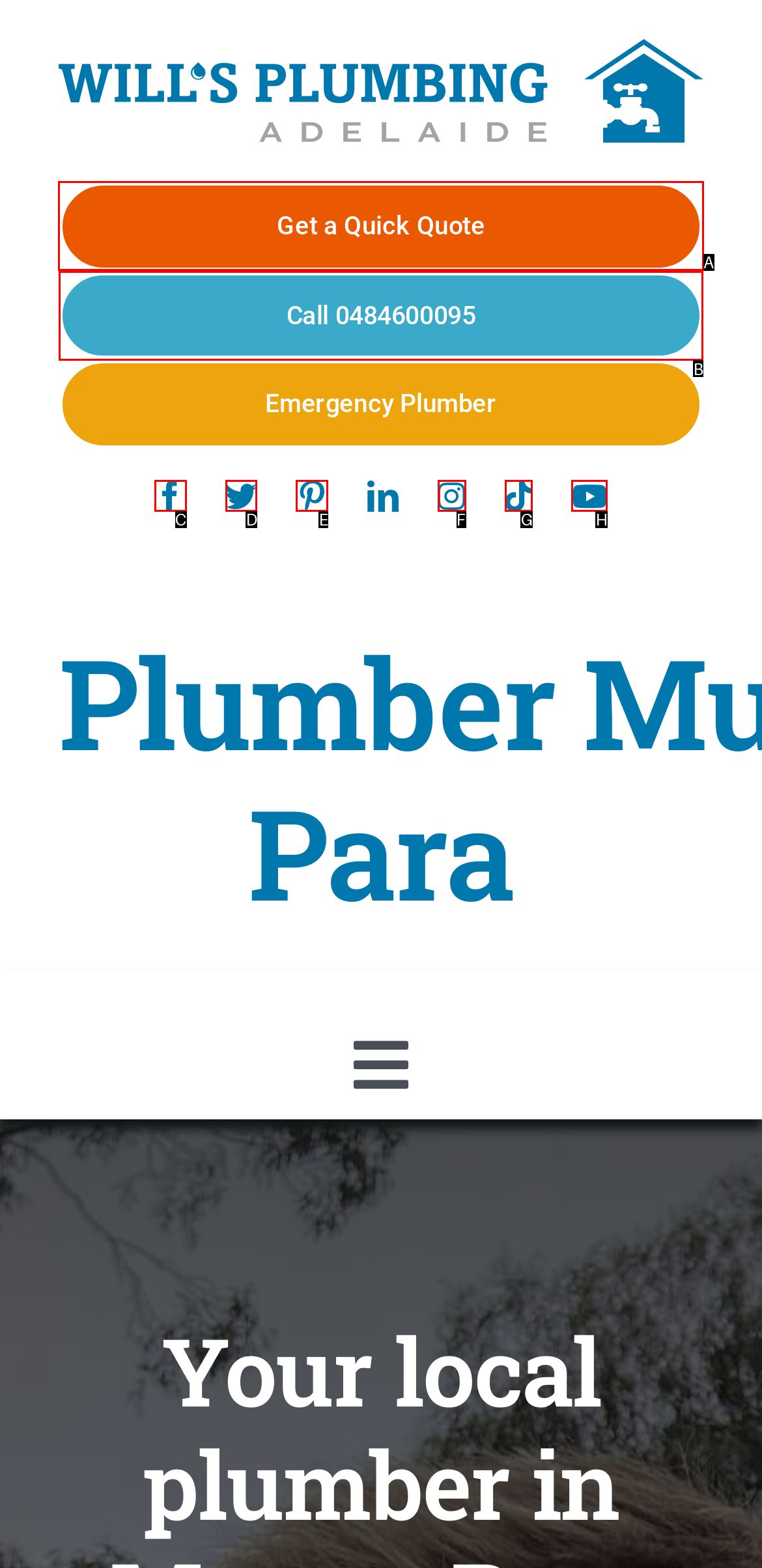Identify the letter of the UI element you should interact with to perform the task: Call the emergency plumber
Reply with the appropriate letter of the option.

B